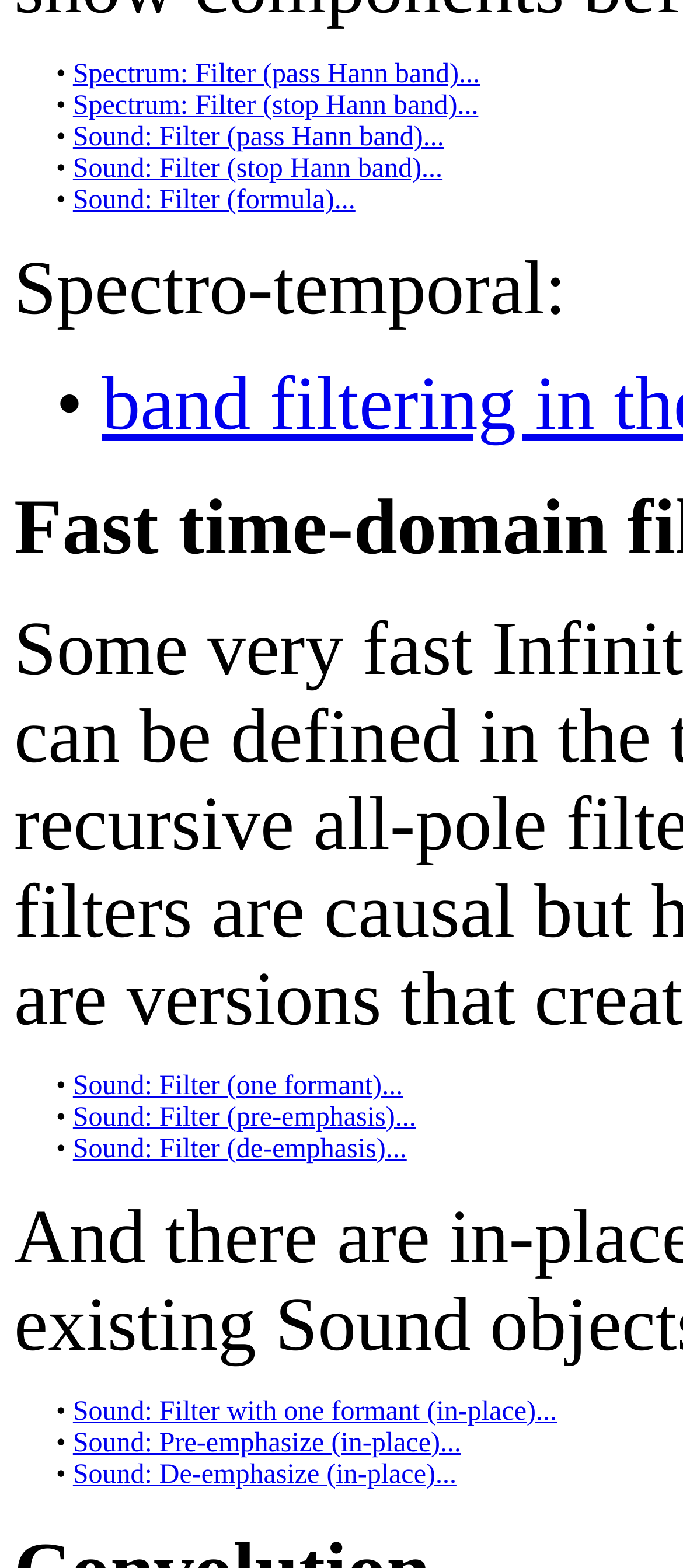Give a one-word or phrase response to the following question: What is the difference between 'in-place' and non-'in-place' filters?

Processing method